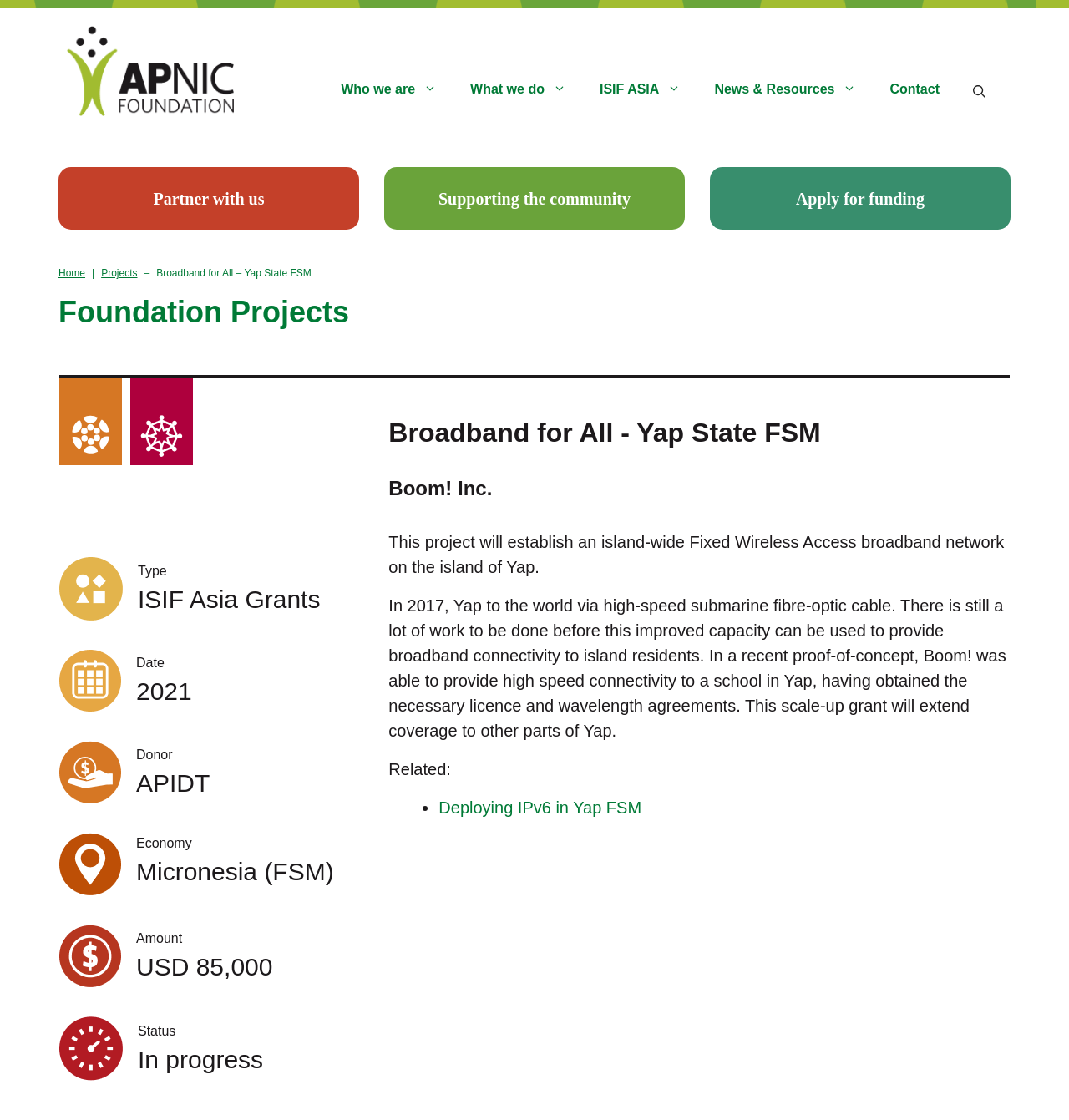Describe all the significant parts and information present on the webpage.

The webpage is about Broadband for All in Yap State, FSM. At the top, there is a banner with a link to the site. Below the banner, there is a primary navigation menu with links to "Who we are", "What we do", "ISIF ASIA", "News & Resources", and "Contact". To the right of the navigation menu, there is a search bar link.

Below the navigation menu, there are three prominent links: "Partner with us", "Supporting the community", and "Apply for funding". Underneath these links, there is a breadcrumb navigation menu with links to "Home" and "Projects".

The main content of the page is divided into two sections. The left section has a header titled "Foundation Projects" and features a series of images and text blocks describing a project. The project details include the title "ISIF Asia Grants", the date "2021", the donor "APIDT", the economy "Micronesia (FSM)", the amount "USD 85,000", and the status "In progress".

The right section has a heading "Broadband for All - Yap State FSM" followed by a subheading "Boom! Inc.". Below the headings, there is a paragraph of text describing the project, which aims to establish an island-wide Fixed Wireless Access broadband network on the island of Yap. The text also mentions a proof-of-concept project and a scale-up grant to extend coverage to other parts of Yap. Finally, there is a "Related" section with a link to a related project titled "Deploying IPv6 in Yap FSM".